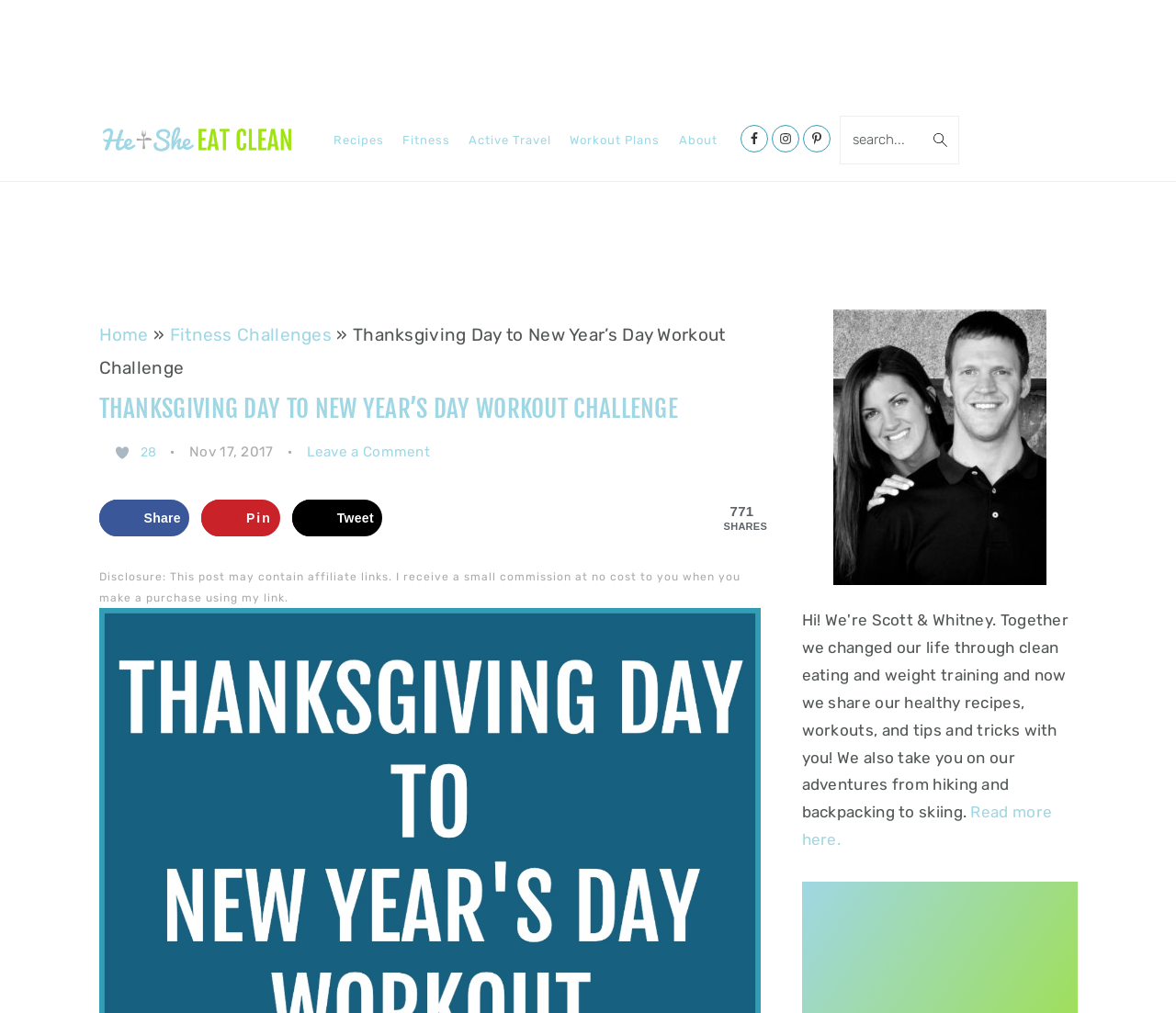Find the bounding box coordinates of the clickable element required to execute the following instruction: "Share on Facebook". Provide the coordinates as four float numbers between 0 and 1, i.e., [left, top, right, bottom].

[0.084, 0.494, 0.161, 0.53]